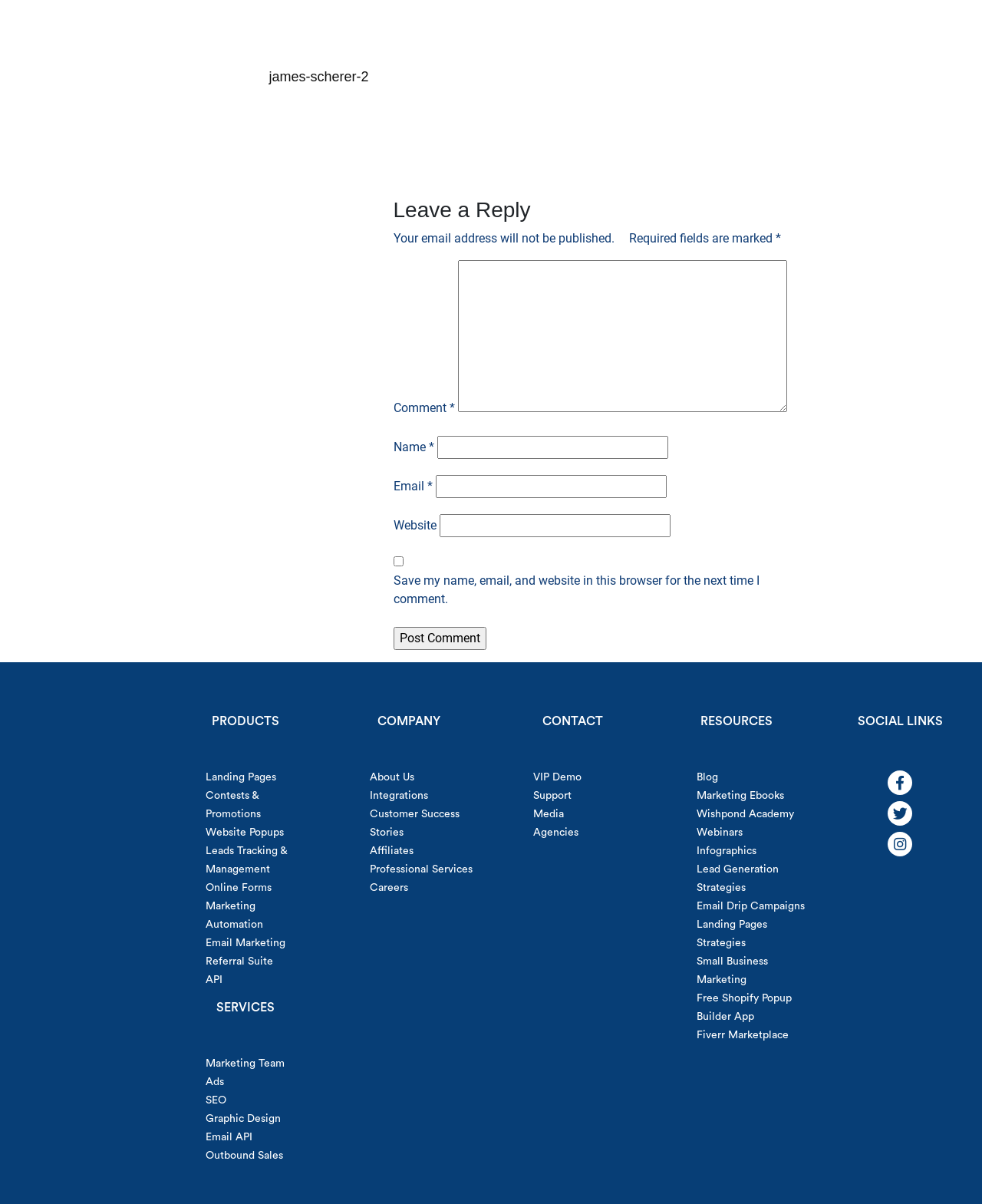Identify the bounding box coordinates of the specific part of the webpage to click to complete this instruction: "Enter your name".

[0.445, 0.362, 0.68, 0.381]